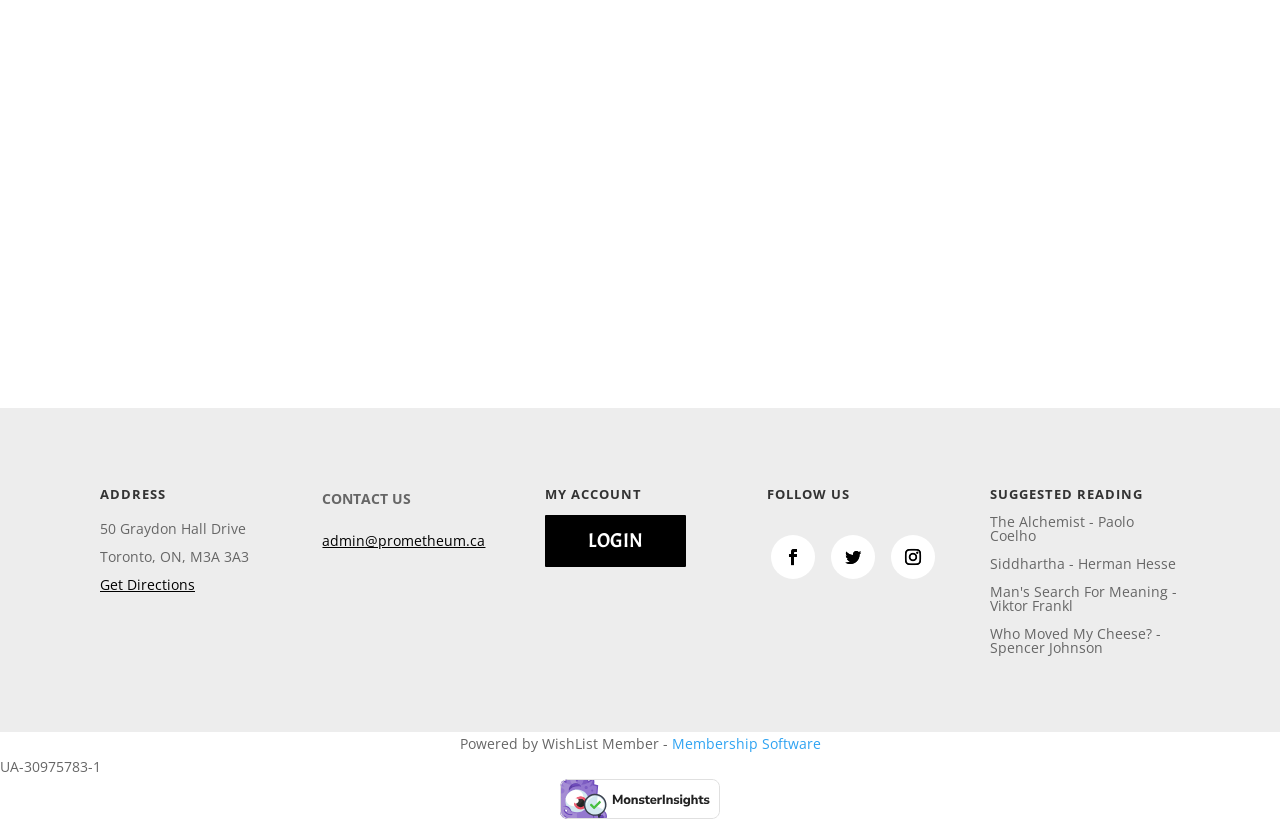Please identify the bounding box coordinates for the region that you need to click to follow this instruction: "Log in to my account".

[0.426, 0.623, 0.536, 0.686]